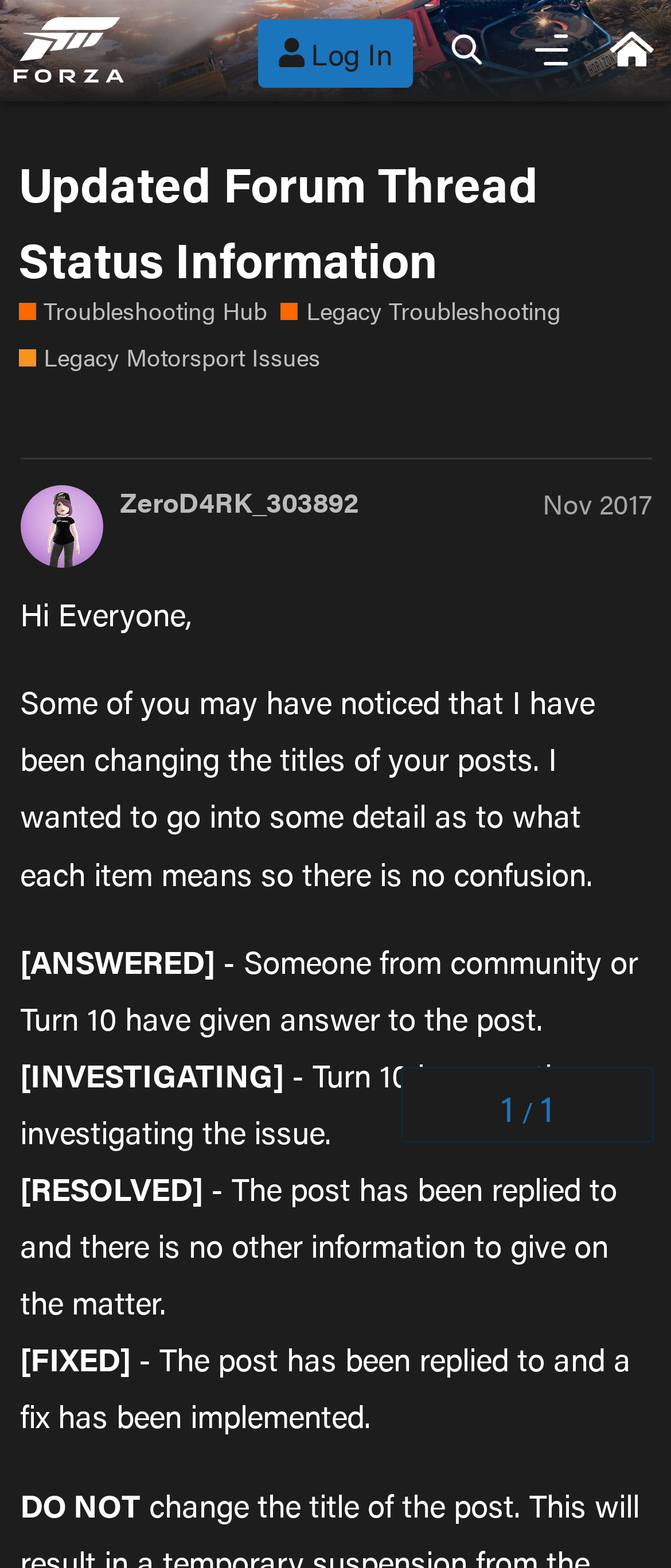What is the purpose of the 'Troubleshooting Hub'?
Answer the question with a single word or phrase by looking at the picture.

For issues with games not working as intended